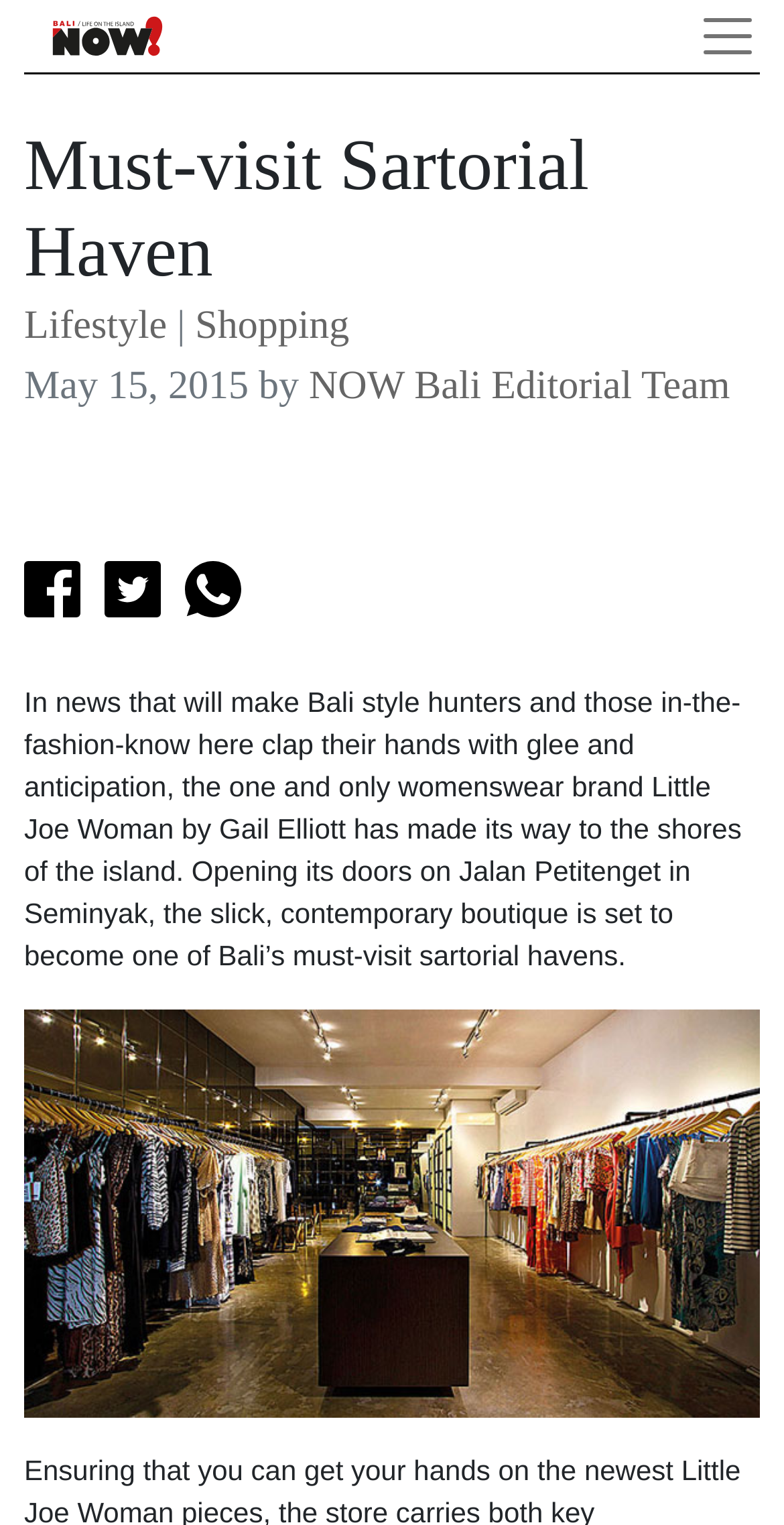Using the given element description, provide the bounding box coordinates (top-left x, top-left y, bottom-right x, bottom-right y) for the corresponding UI element in the screenshot: Shopping

[0.249, 0.2, 0.446, 0.229]